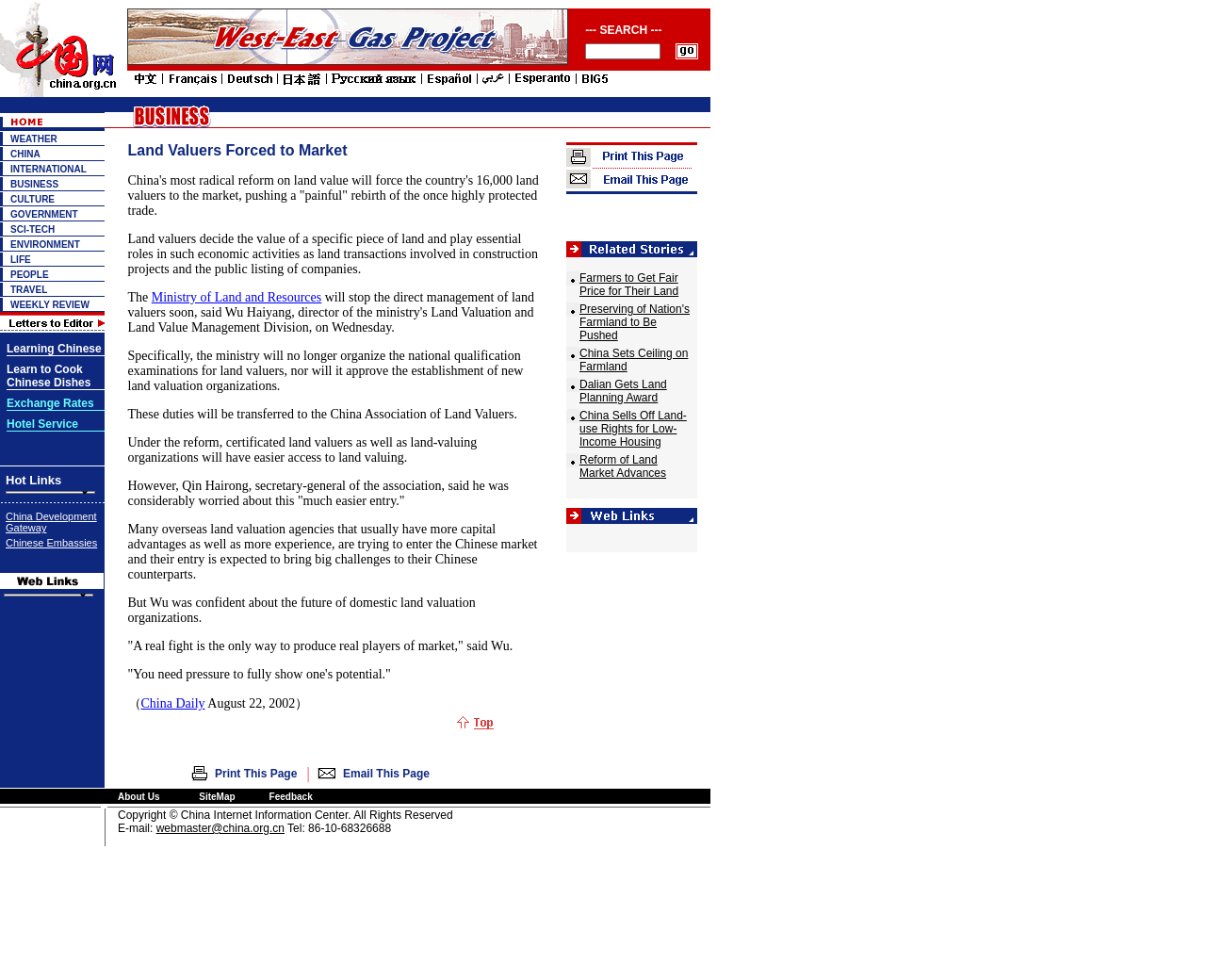Calculate the bounding box coordinates for the UI element based on the following description: "INTERNATIONAL". Ensure the coordinates are four float numbers between 0 and 1, i.e., [left, top, right, bottom].

[0.009, 0.167, 0.072, 0.177]